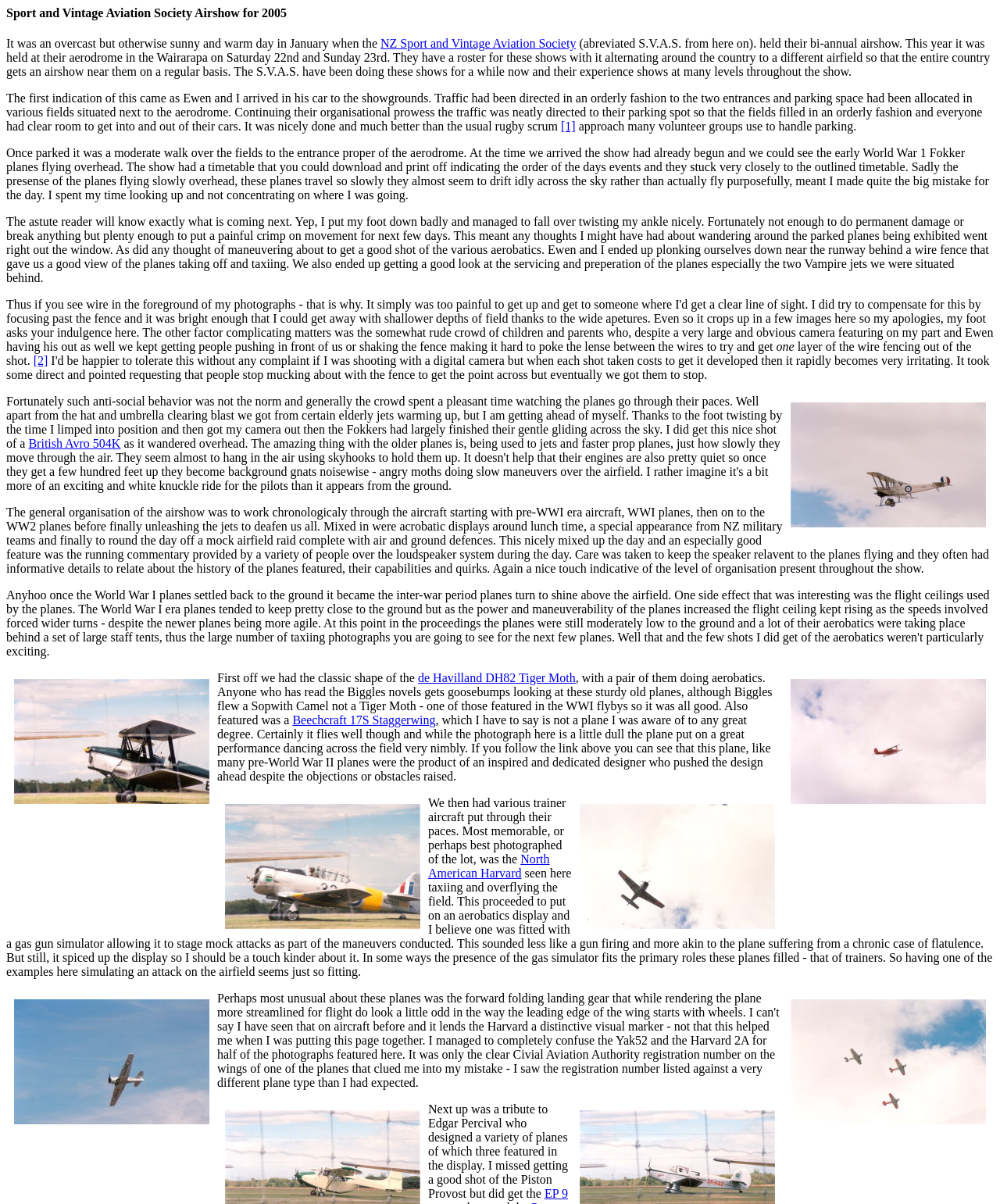Locate the bounding box coordinates of the area where you should click to accomplish the instruction: "Click the link to de Havilland DH82 Tiger Moth".

[0.418, 0.558, 0.576, 0.569]